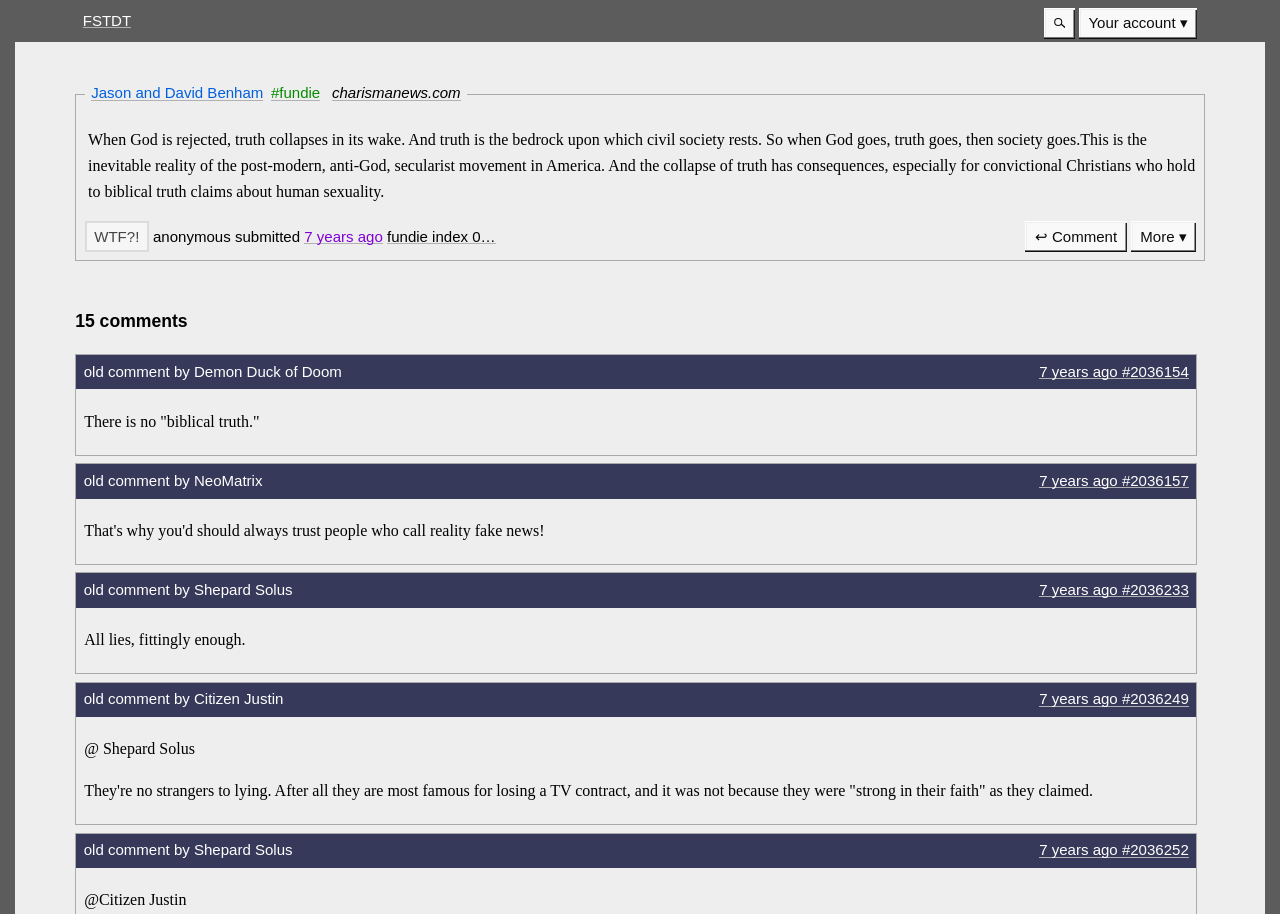Provide your answer in a single word or phrase: 
What is the name of the website?

FSTDT